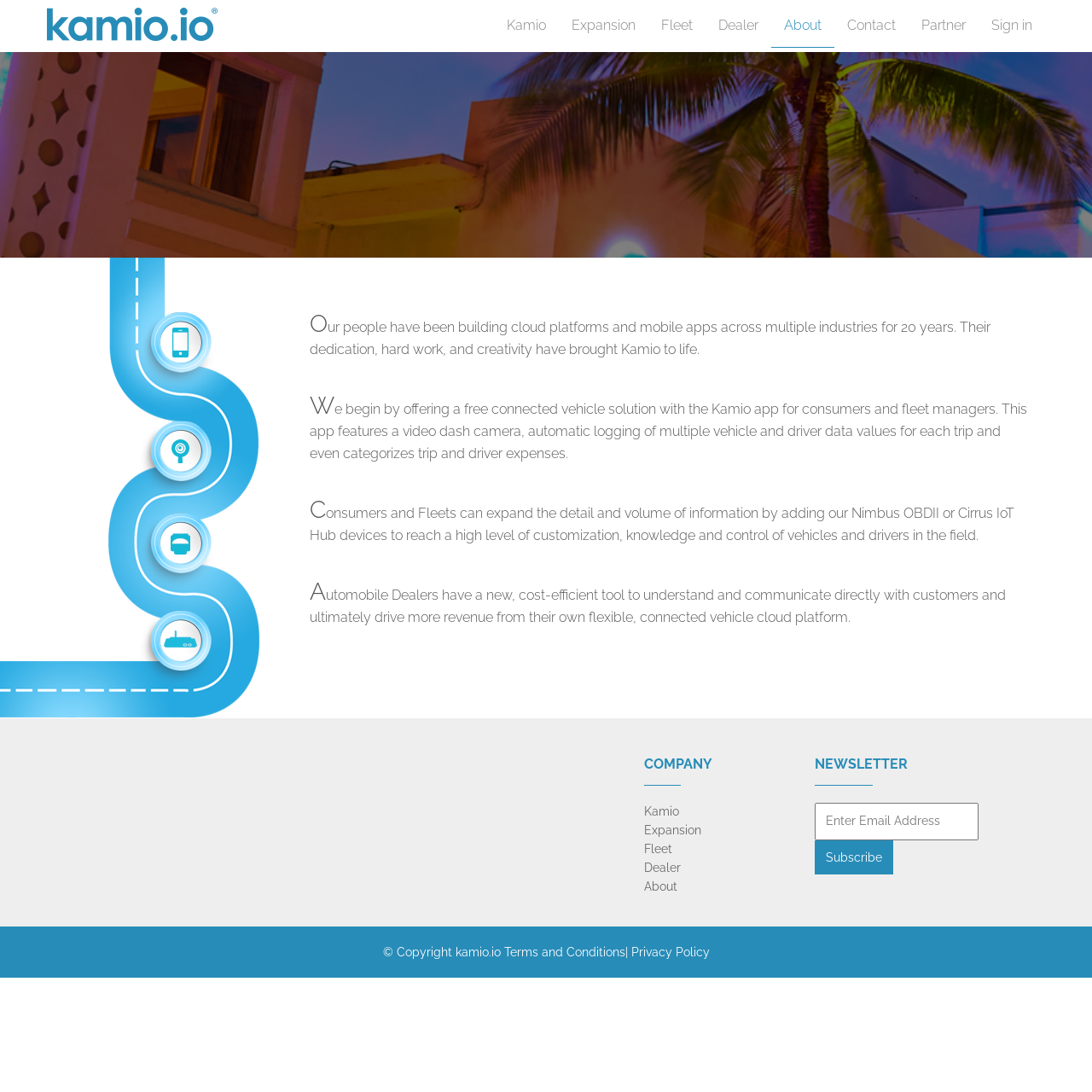Please use the details from the image to answer the following question comprehensively:
What is required to enter in the textbox?

The textbox has a placeholder text 'Enter Email Address' and is marked as required, indicating that the user needs to enter their email address in the textbox.